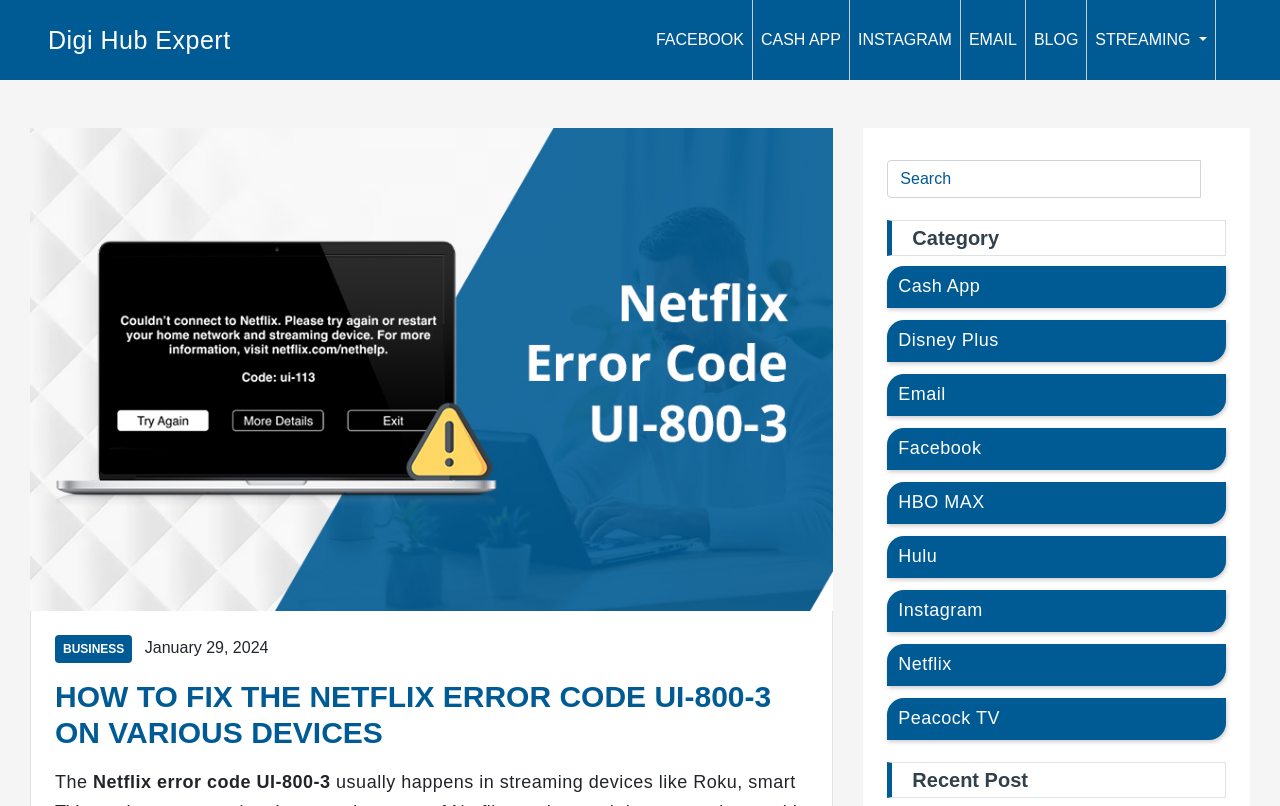What is the date mentioned on this webpage?
Look at the screenshot and give a one-word or phrase answer.

January 29, 2024